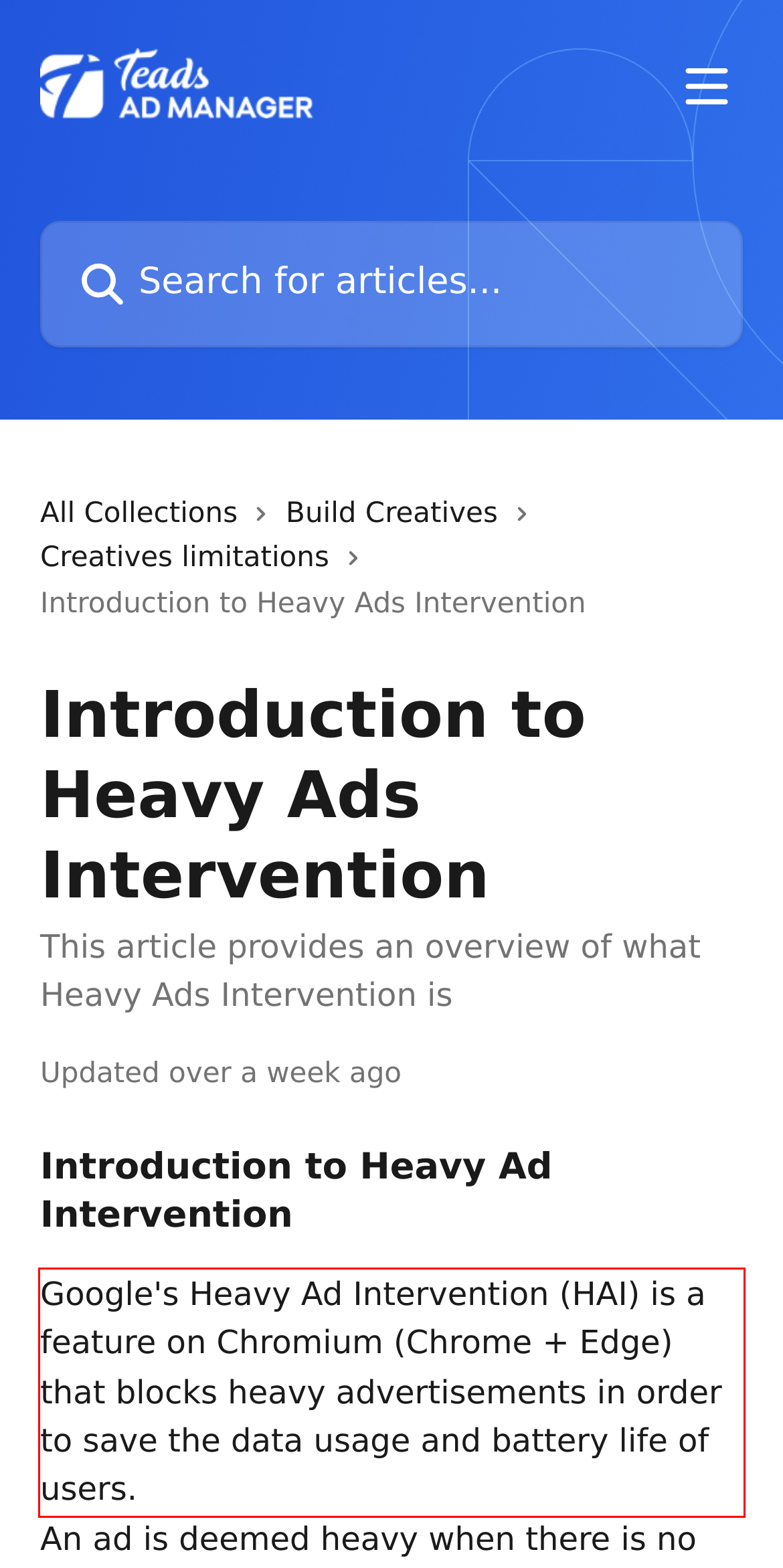Using the provided webpage screenshot, recognize the text content in the area marked by the red bounding box.

Google's Heavy Ad Intervention (HAI) is a feature on Chromium (Chrome + Edge) that blocks heavy advertisements in order to save the data usage and battery life of users.